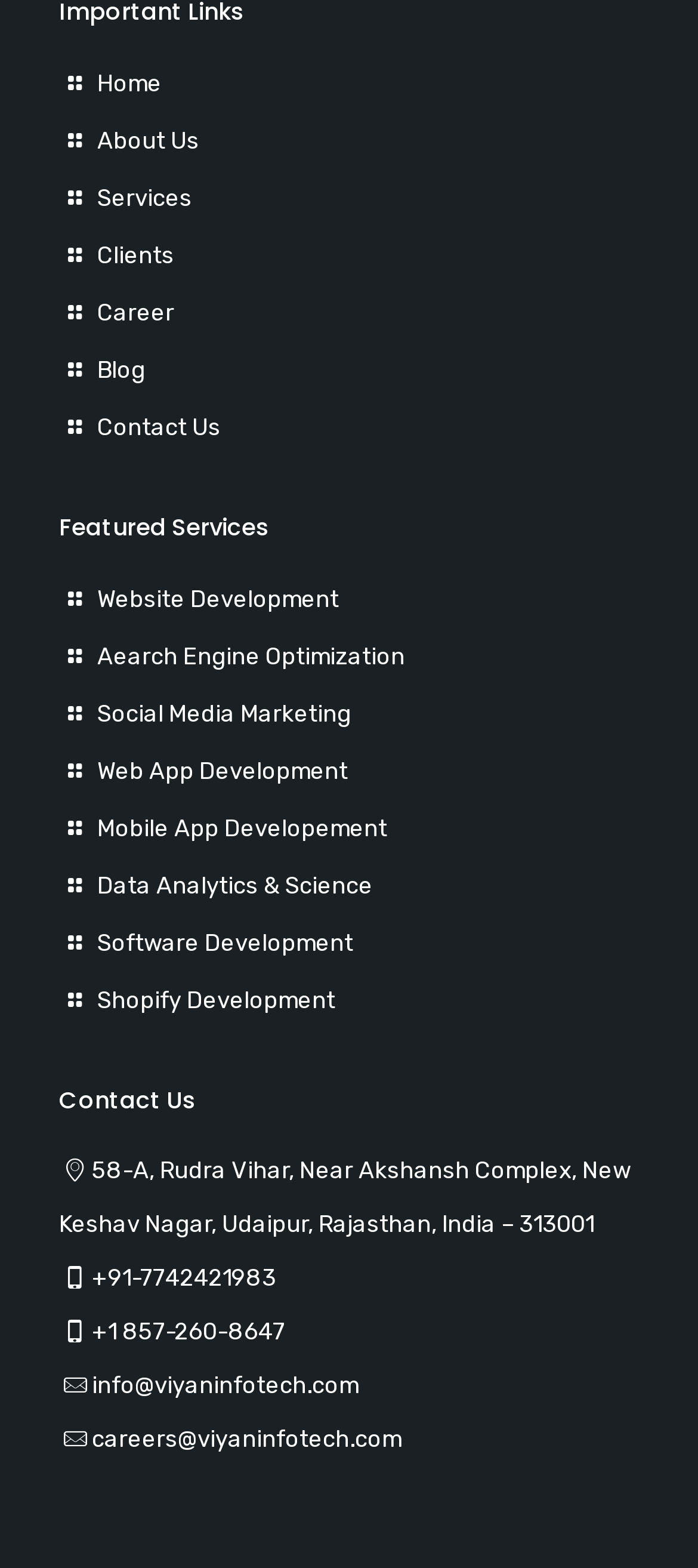Could you provide the bounding box coordinates for the portion of the screen to click to complete this instruction: "send email to careers"?

[0.131, 0.909, 0.575, 0.926]